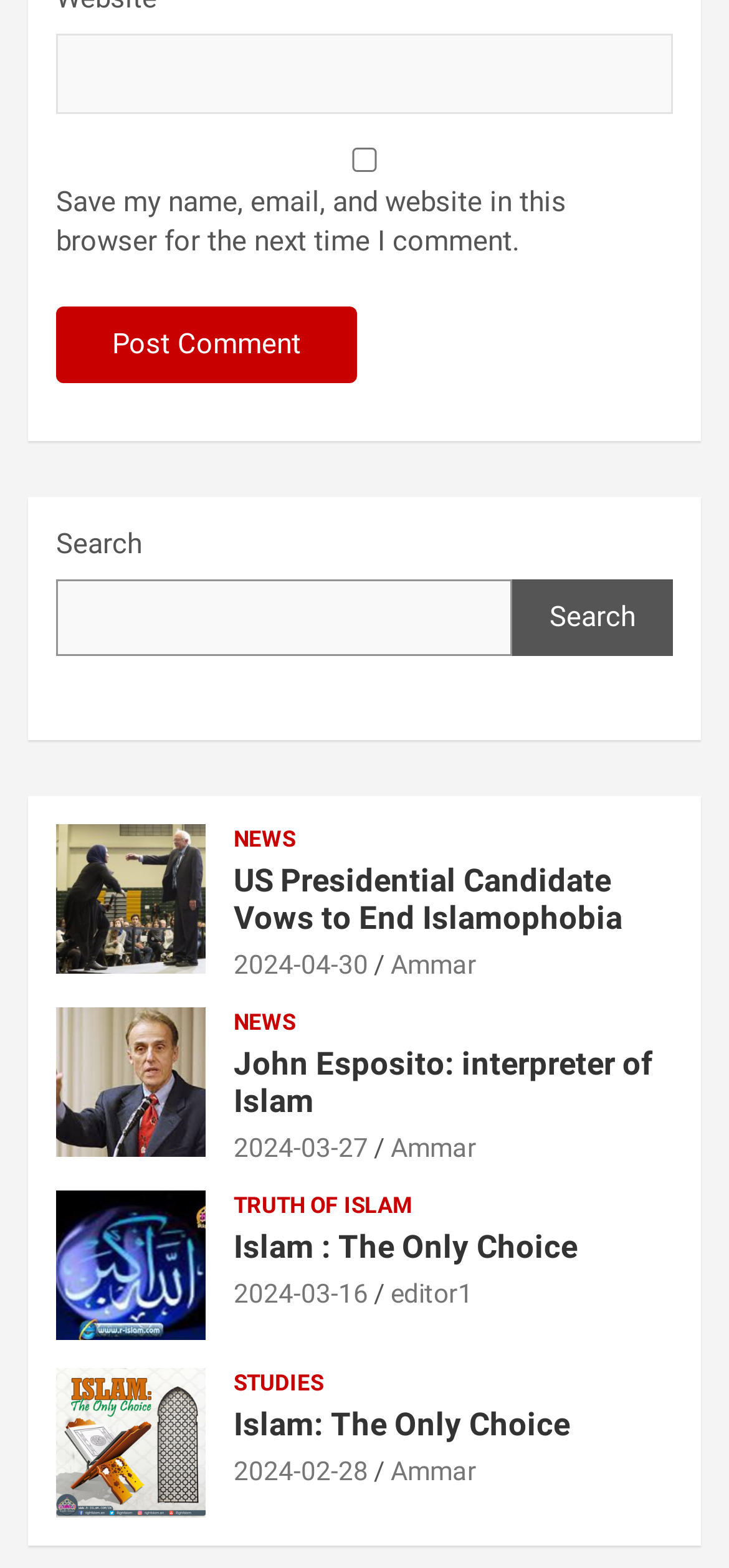Using details from the image, please answer the following question comprehensively:
What type of content is listed on this webpage?

The webpage contains multiple headings and links with dates, suggesting that it lists news articles or blog posts. The headings also contain keywords related to Islam, indicating that the articles are related to this topic.